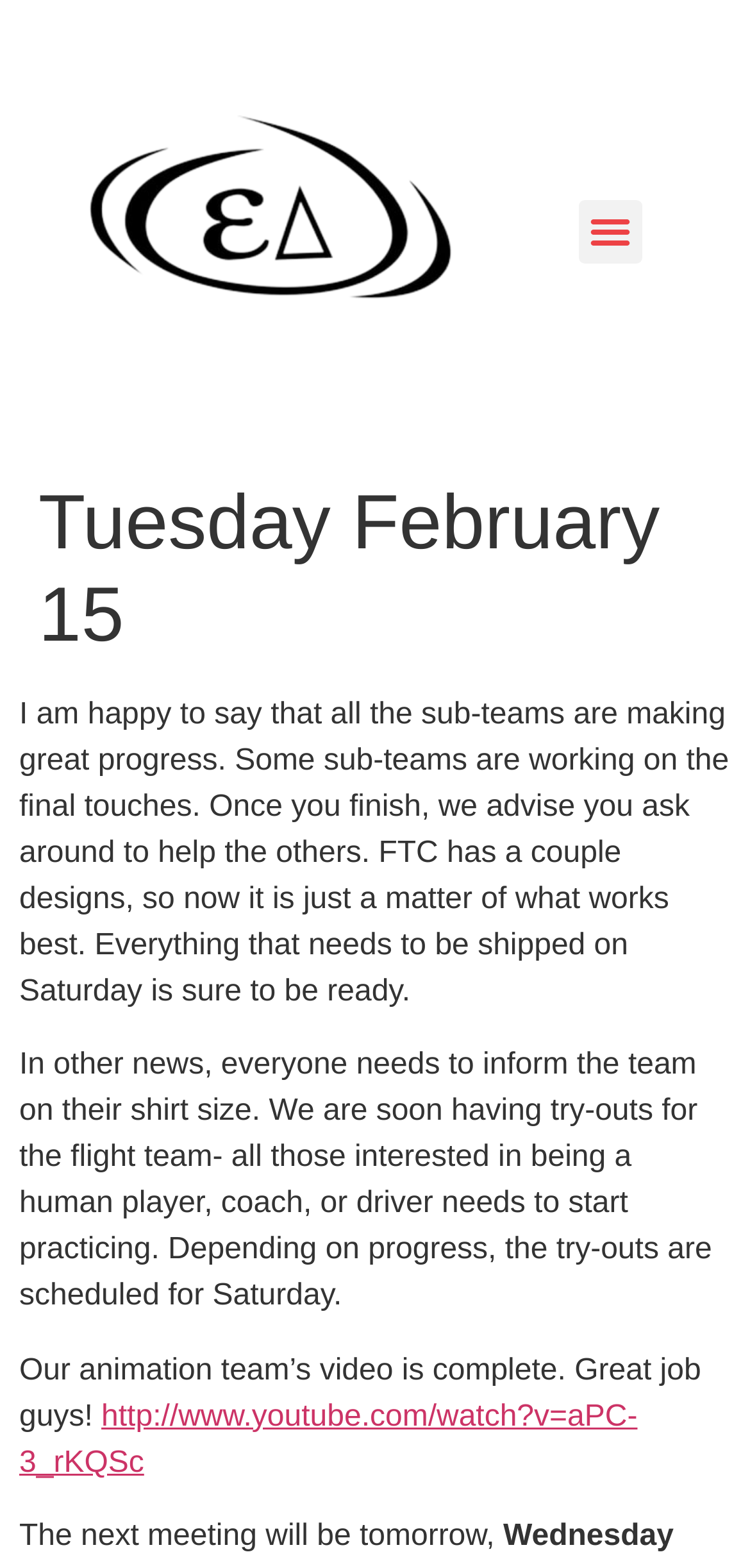What is the status of the animation team's video?
Using the image as a reference, answer the question in detail.

The webpage states that 'Our animation team’s video is complete. Great job guys!' which indicates that the video has been finished.